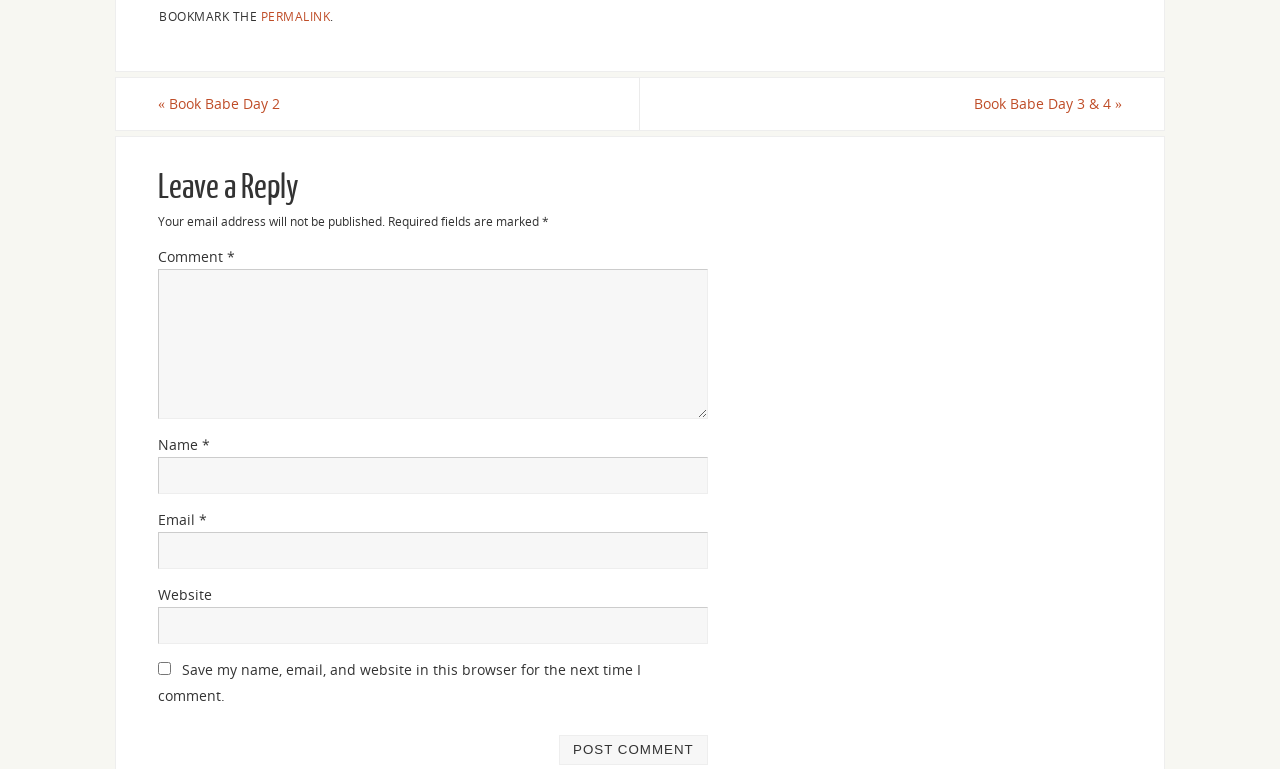What is the text of the button at the bottom of the page?
Answer with a single word or phrase by referring to the visual content.

Post Comment